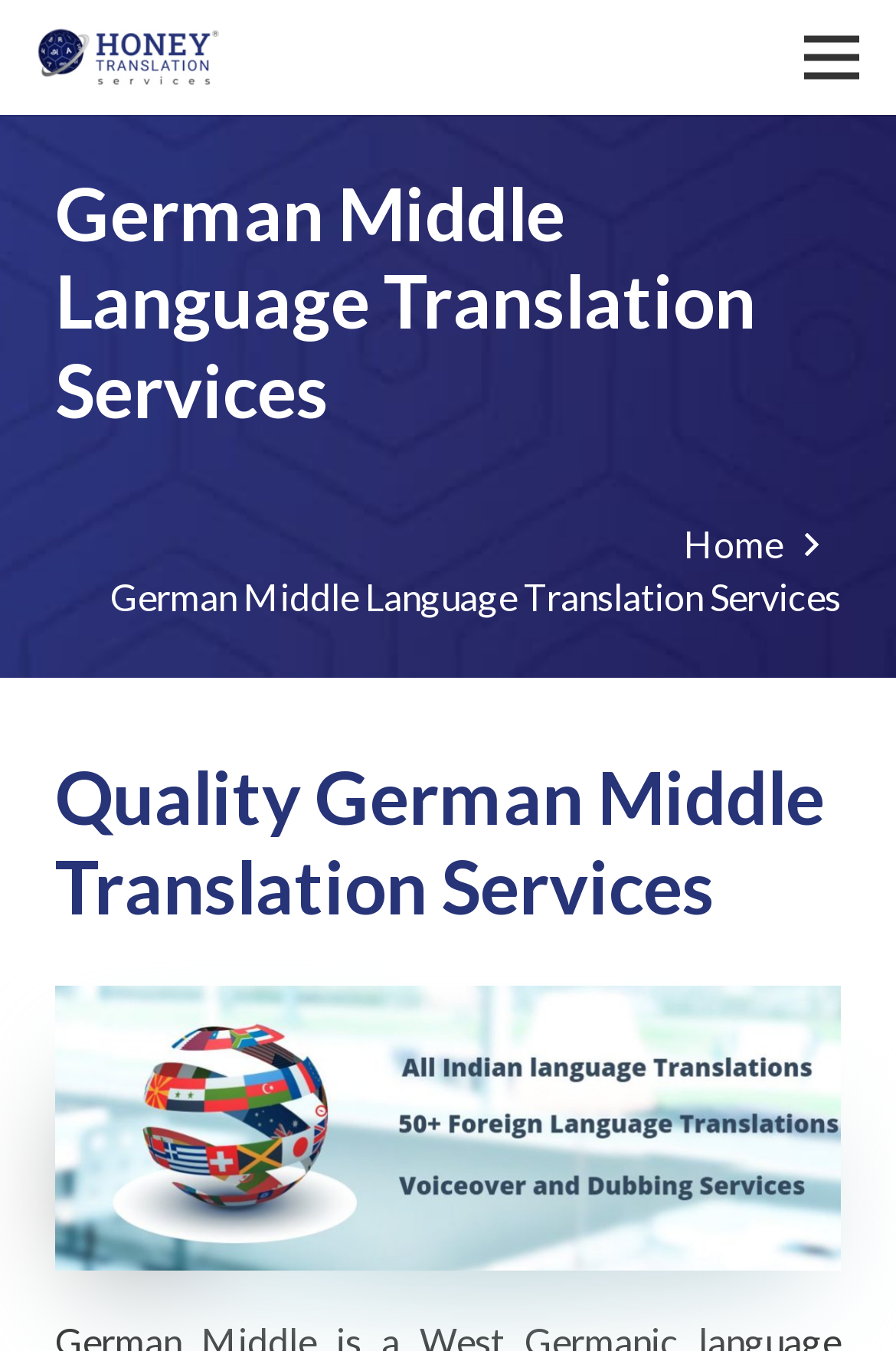What is the topic of the second heading?
Look at the image and respond with a one-word or short phrase answer.

Quality German Middle Translation Services